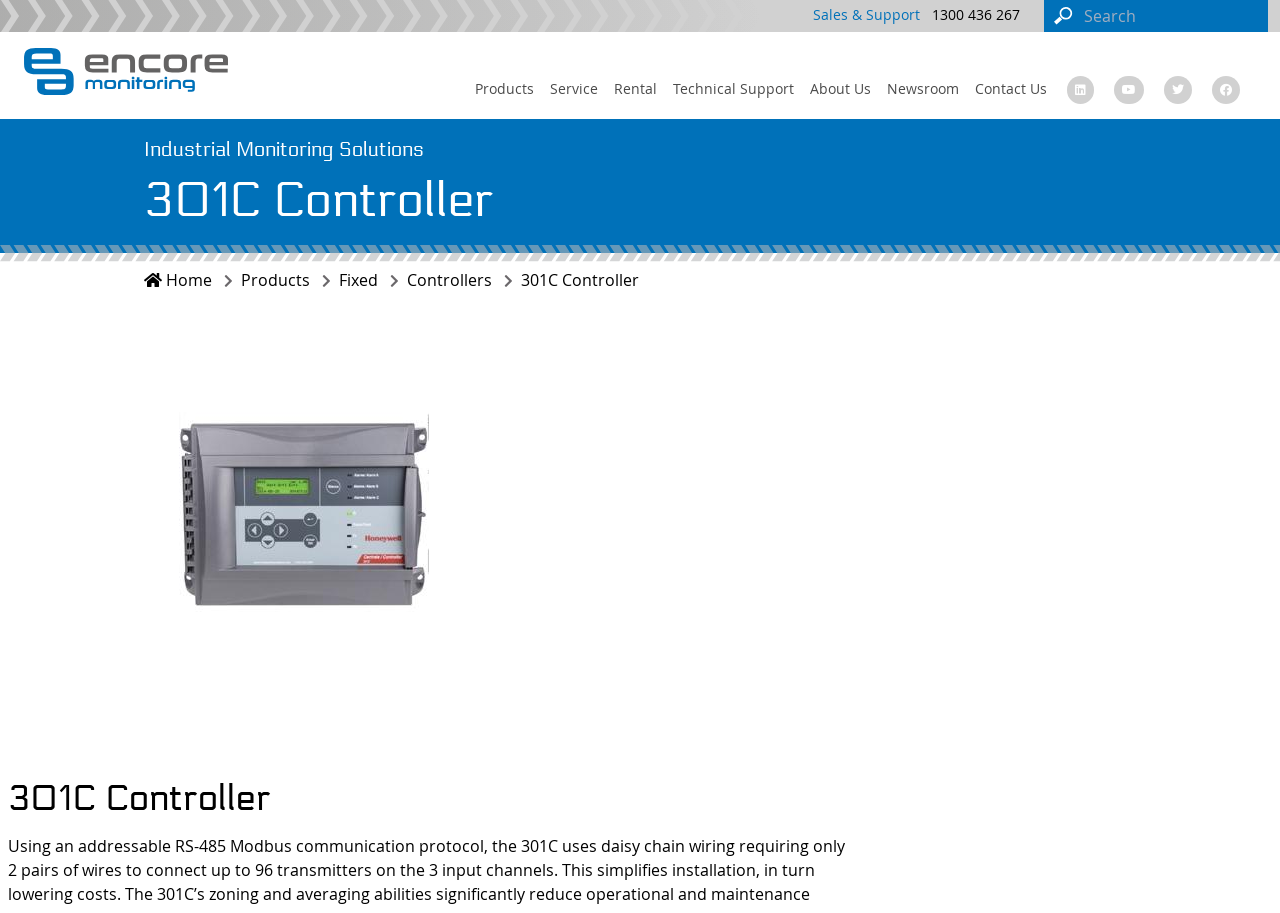Please locate the bounding box coordinates for the element that should be clicked to achieve the following instruction: "Learn about the 301C Controller". Ensure the coordinates are given as four float numbers between 0 and 1, i.e., [left, top, right, bottom].

[0.407, 0.295, 0.499, 0.319]